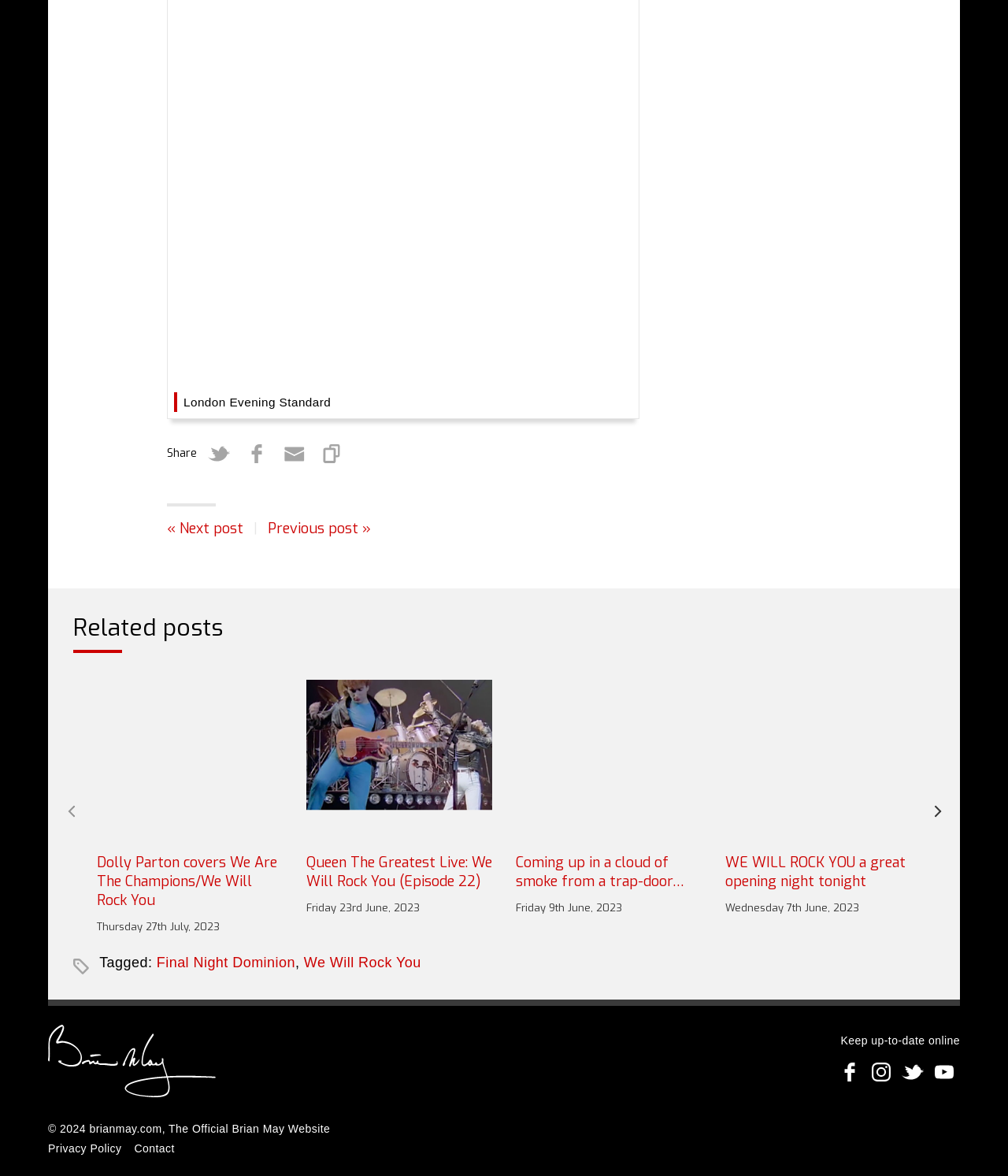How many ways can you share the current post?
Refer to the image and provide a detailed answer to the question.

I found four buttons in the footer section with text 'Share on [platform]', where [platform] is Twitter, Facebook, or 'by email', and a 'Copy to clipboard' button, indicating that you can share the current post in 4 ways.